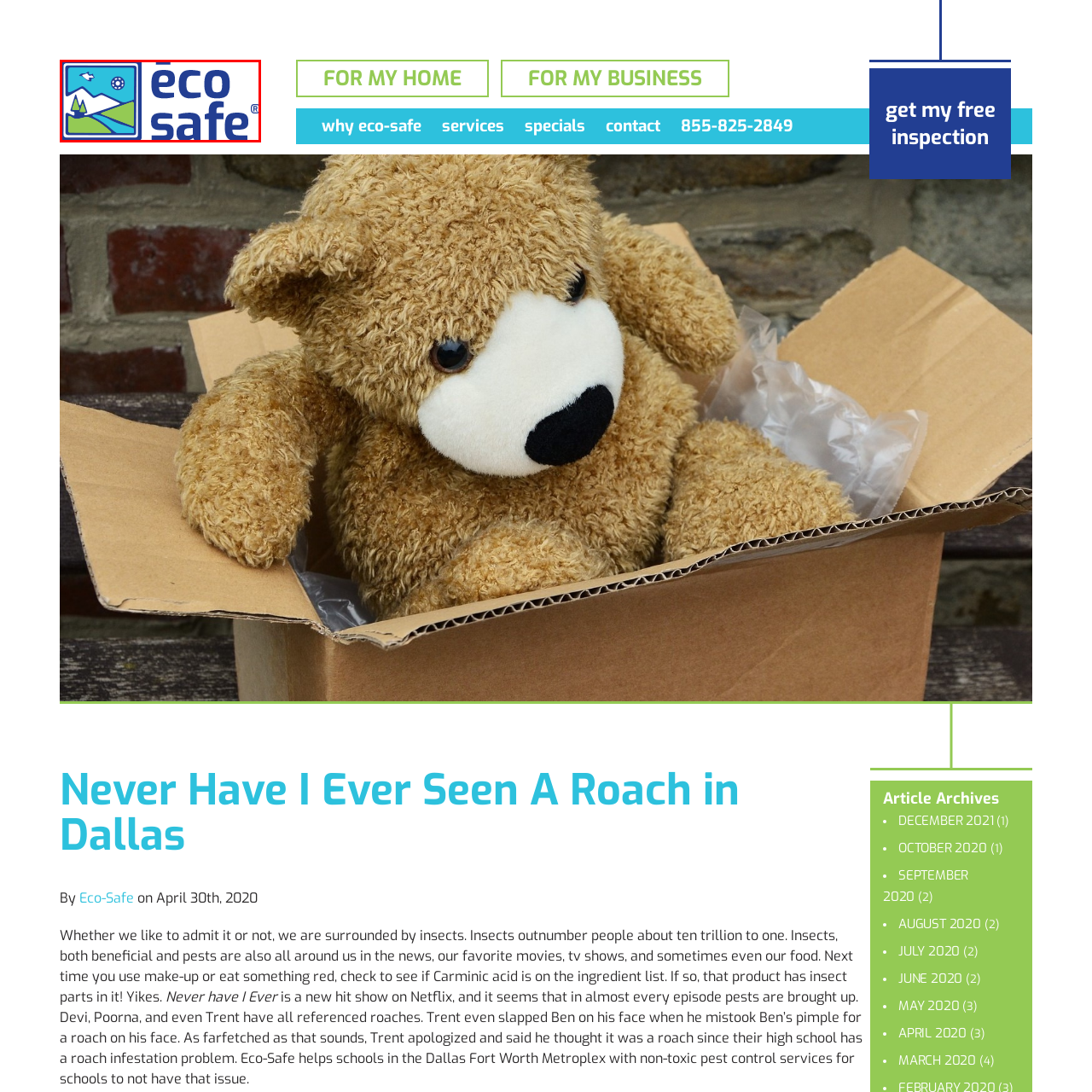Observe the image within the red boundary, What is the purpose of Eco-Safe's pest control services? Respond with a one-word or short phrase answer.

Healthier environment